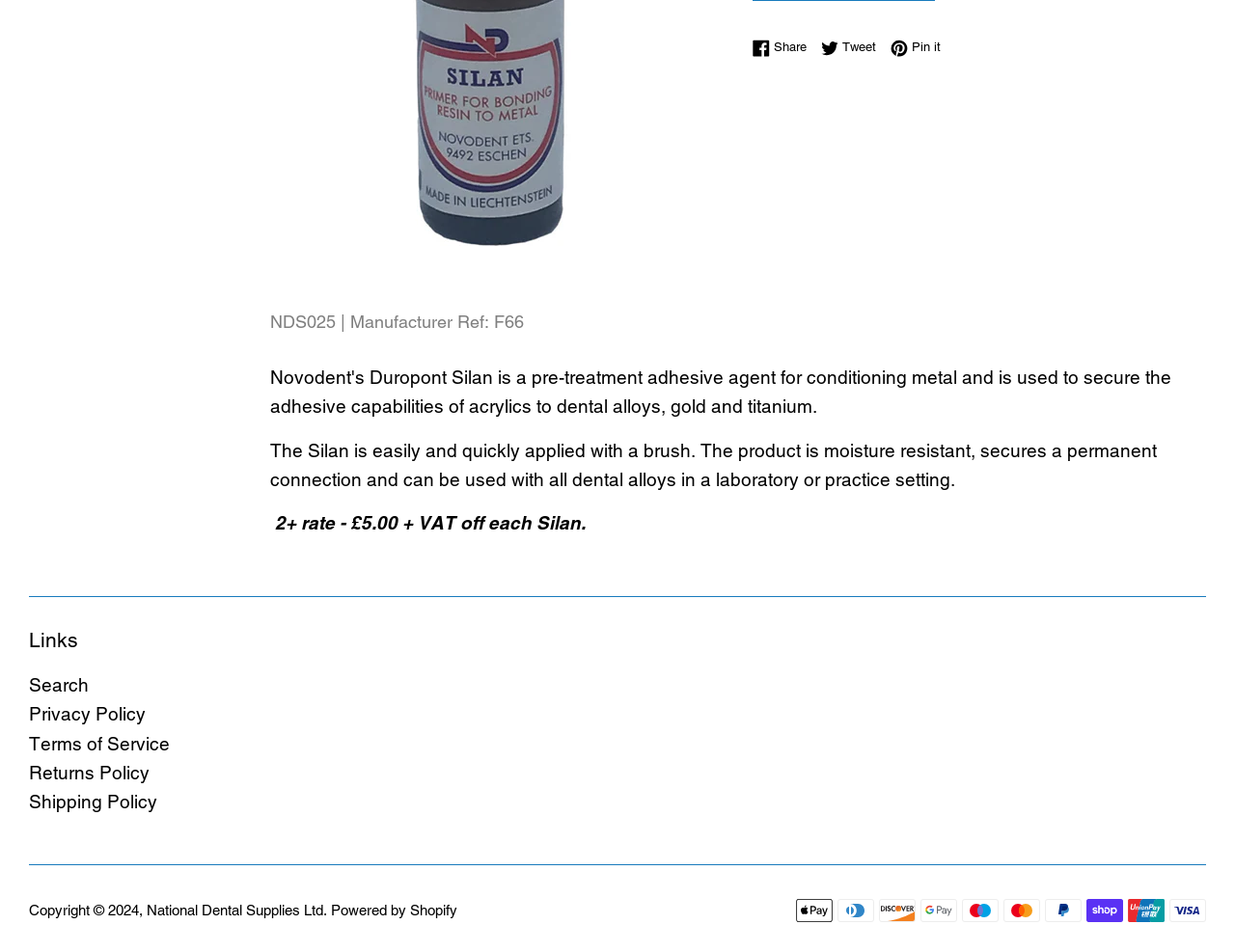Using the given element description, provide the bounding box coordinates (top-left x, top-left y, bottom-right x, bottom-right y) for the corresponding UI element in the screenshot: Pin it Pin on Pinterest

[0.721, 0.039, 0.762, 0.06]